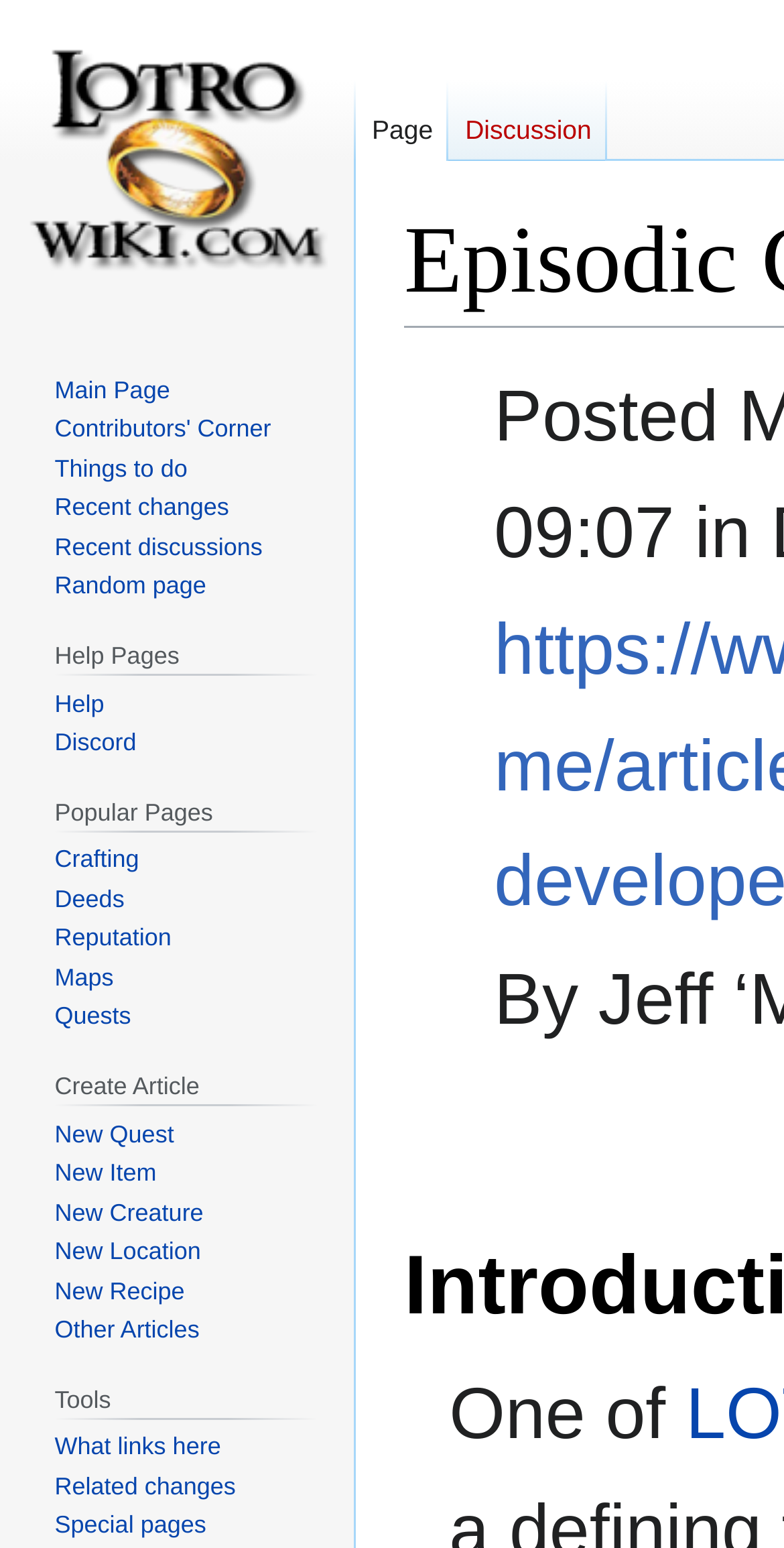Please determine the bounding box coordinates for the UI element described here. Use the format (top-left x, top-left y, bottom-right x, bottom-right y) with values bounded between 0 and 1: Reputation

[0.07, 0.597, 0.219, 0.615]